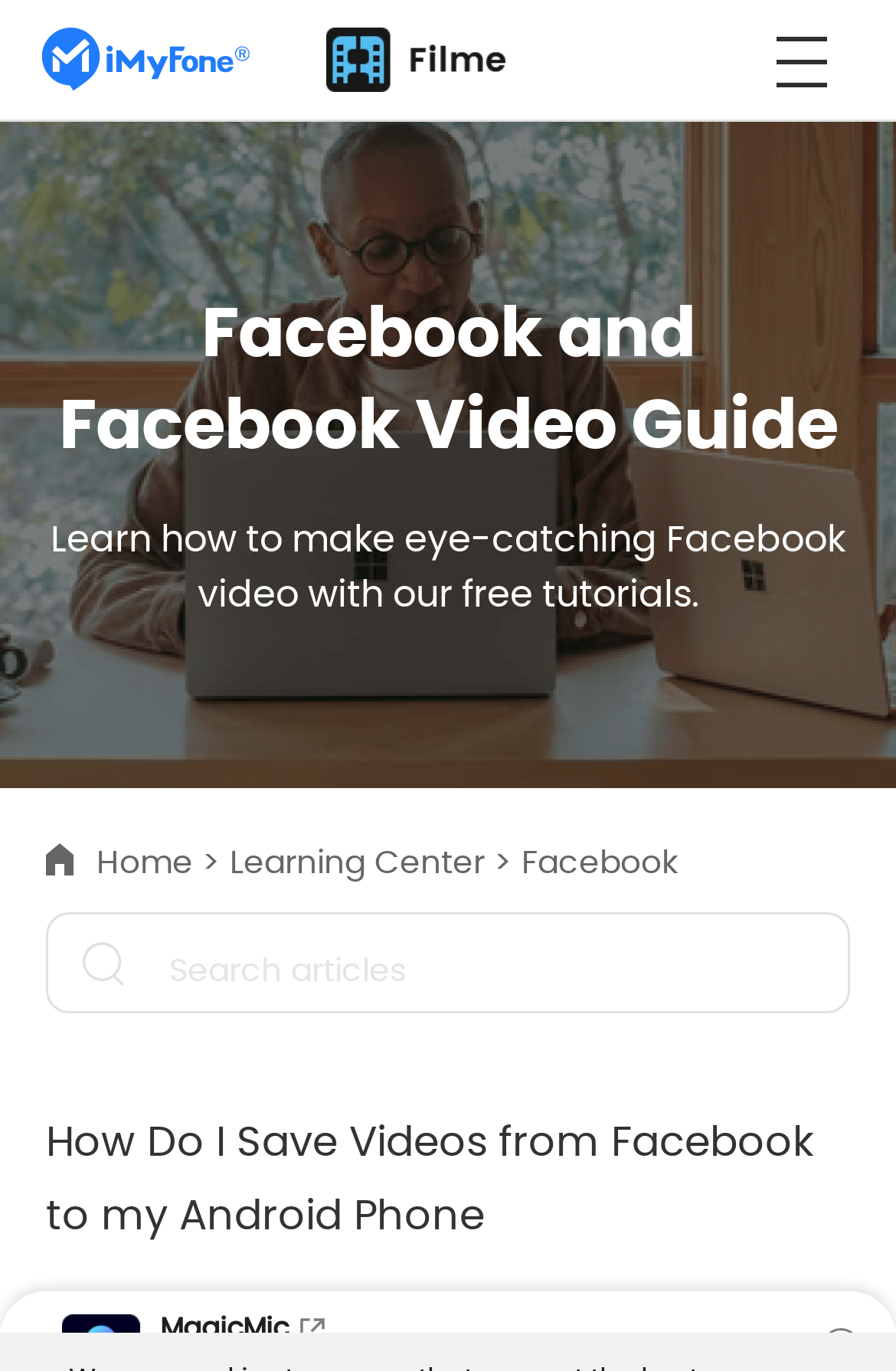Identify the bounding box for the given UI element using the description provided. Coordinates should be in the format (top-left x, top-left y, bottom-right x, bottom-right y) and must be between 0 and 1. Here is the description: alt="top icon"

[0.846, 0.762, 0.974, 0.846]